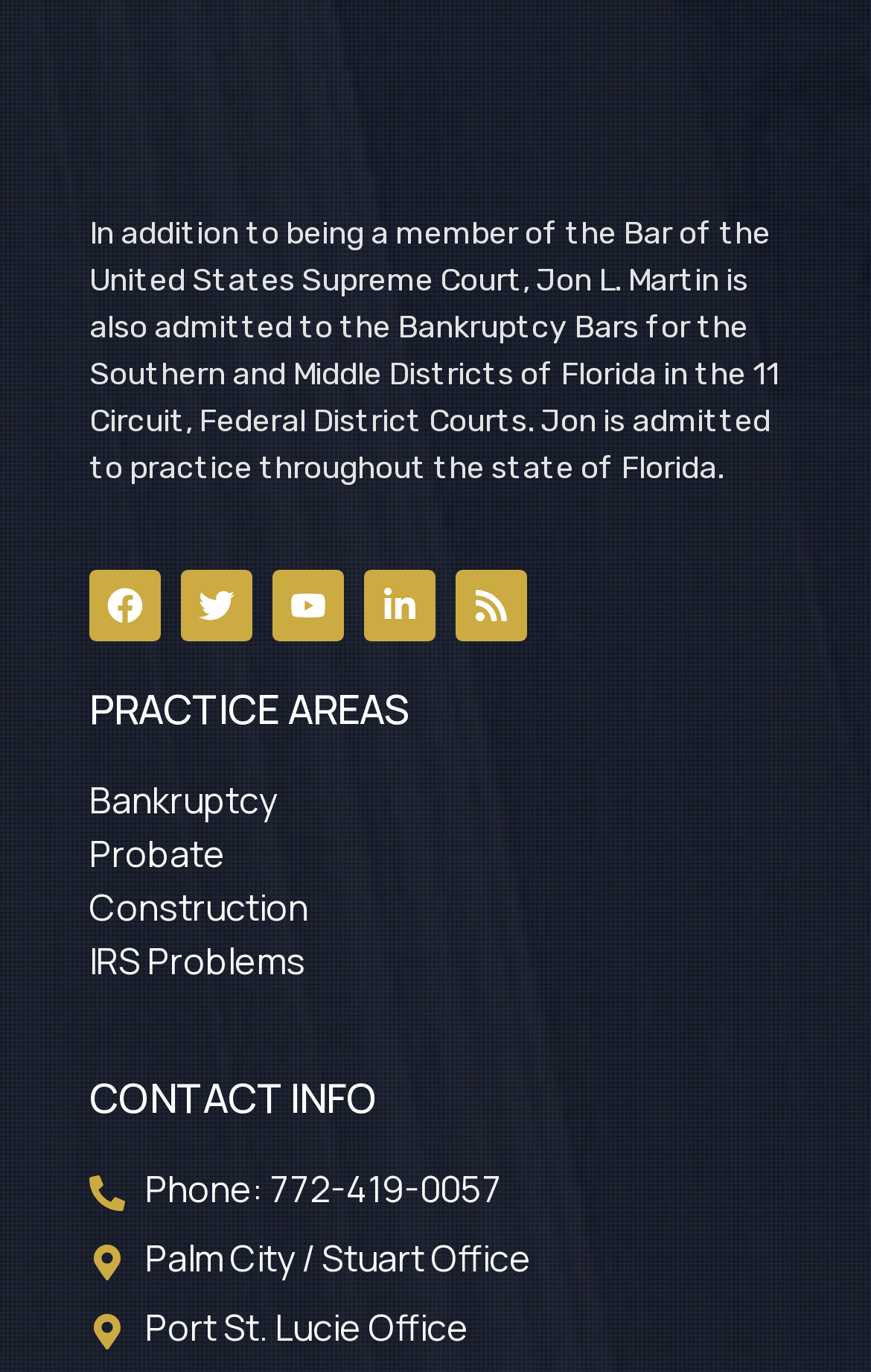Predict the bounding box of the UI element based on this description: "Committee Leadership Resources".

None